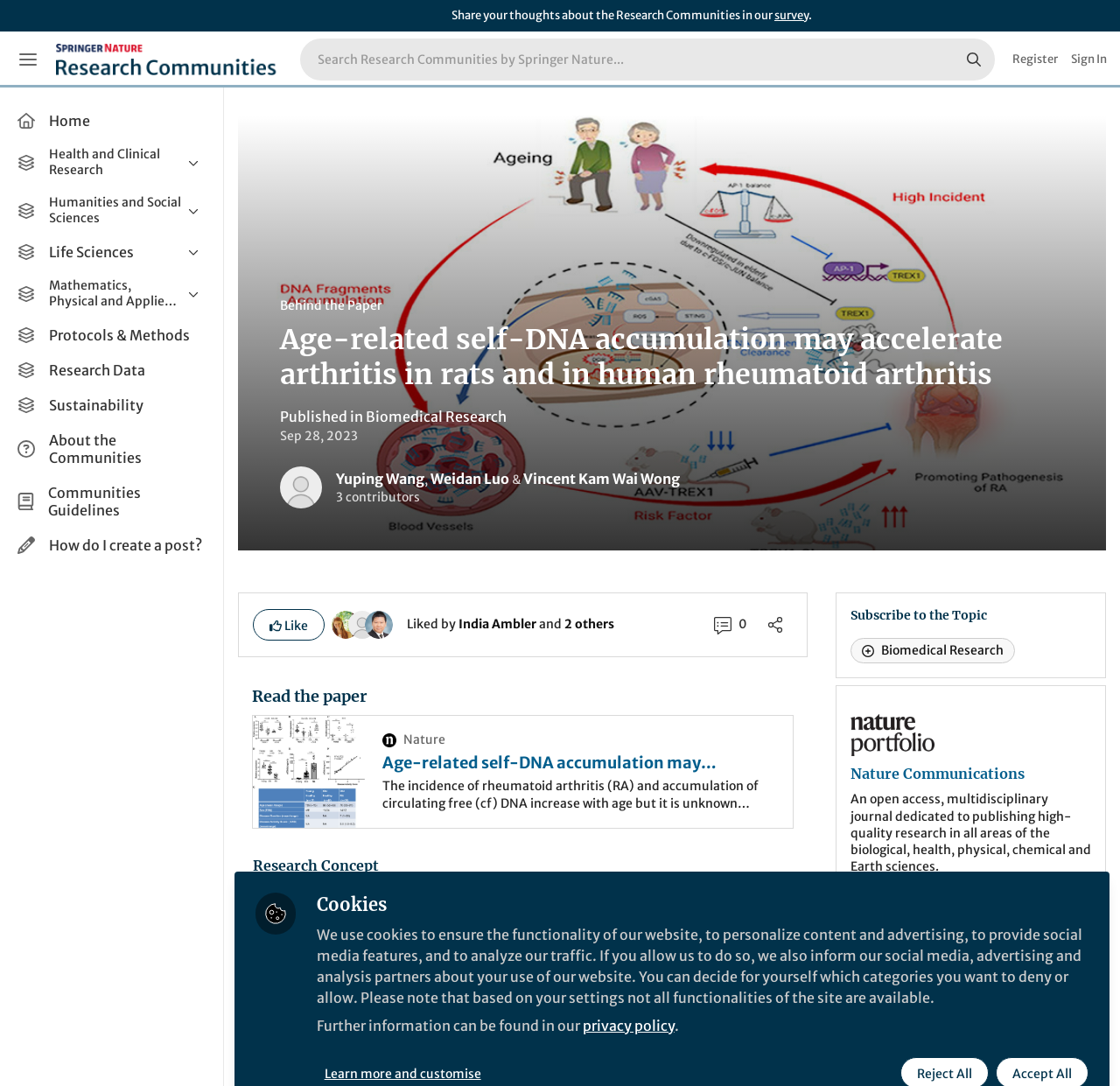Given the element description "Paediatrics, Reproductive Medicine & Geriatrics", identify the bounding box of the corresponding UI element.

[0.011, 0.245, 0.188, 0.282]